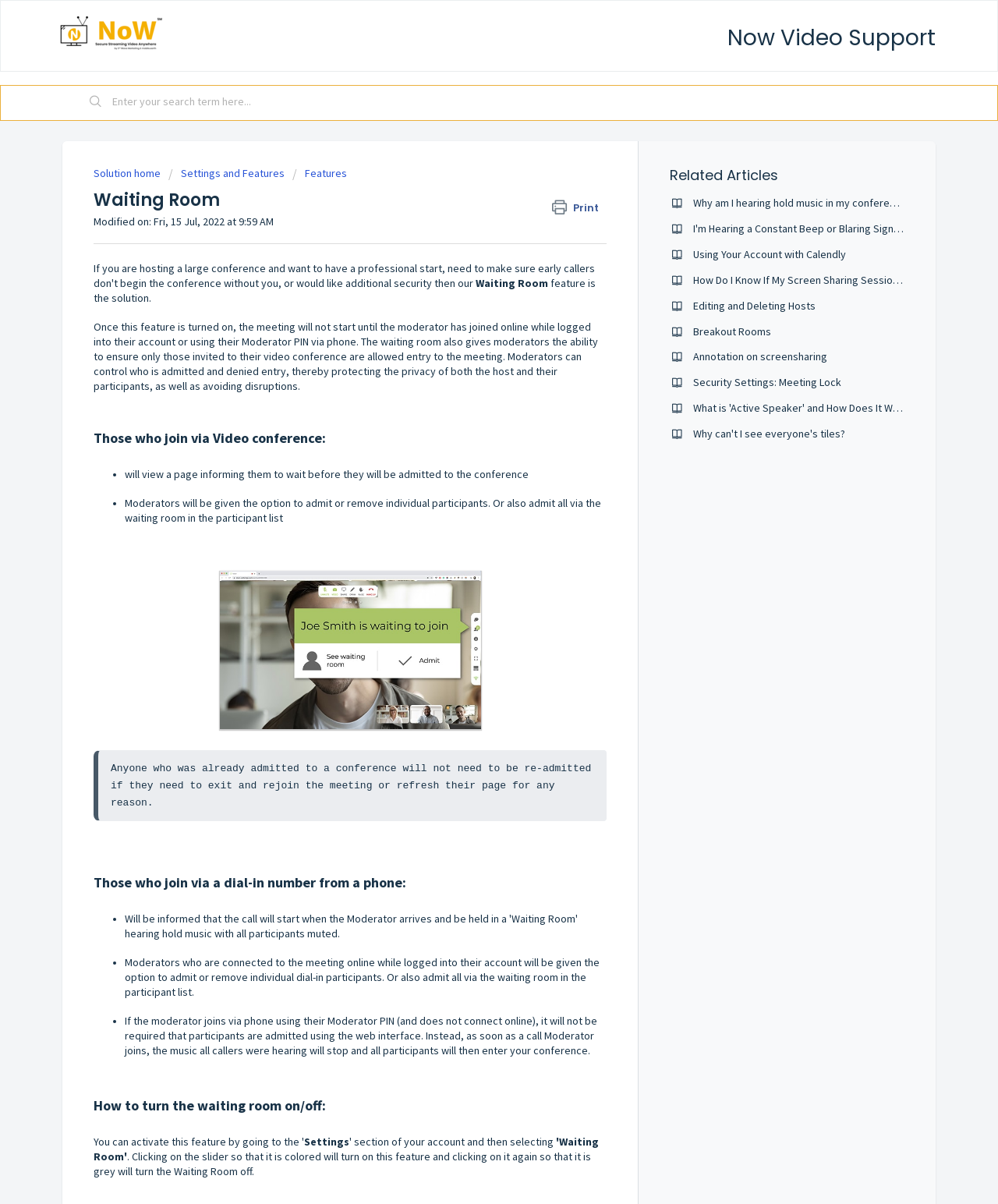What is the purpose of the waiting room feature?
Please provide a comprehensive answer to the question based on the webpage screenshot.

The waiting room feature allows moderators to control who enters the conference, ensuring that only invited participants are allowed entry and protecting the privacy of both the host and participants.